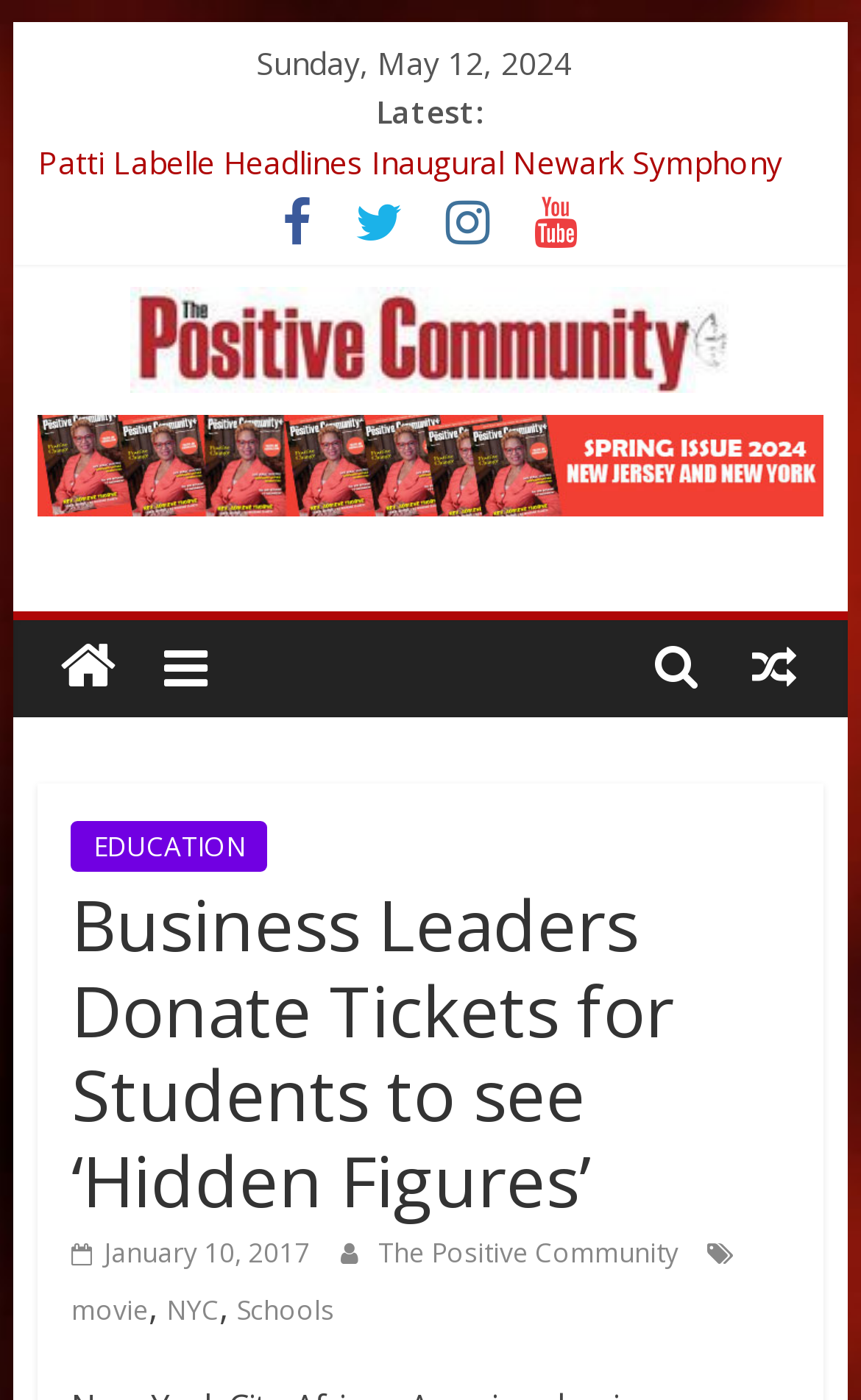Please pinpoint the bounding box coordinates for the region I should click to adhere to this instruction: "Visit 'The Positive Community'".

[0.153, 0.206, 0.847, 0.241]